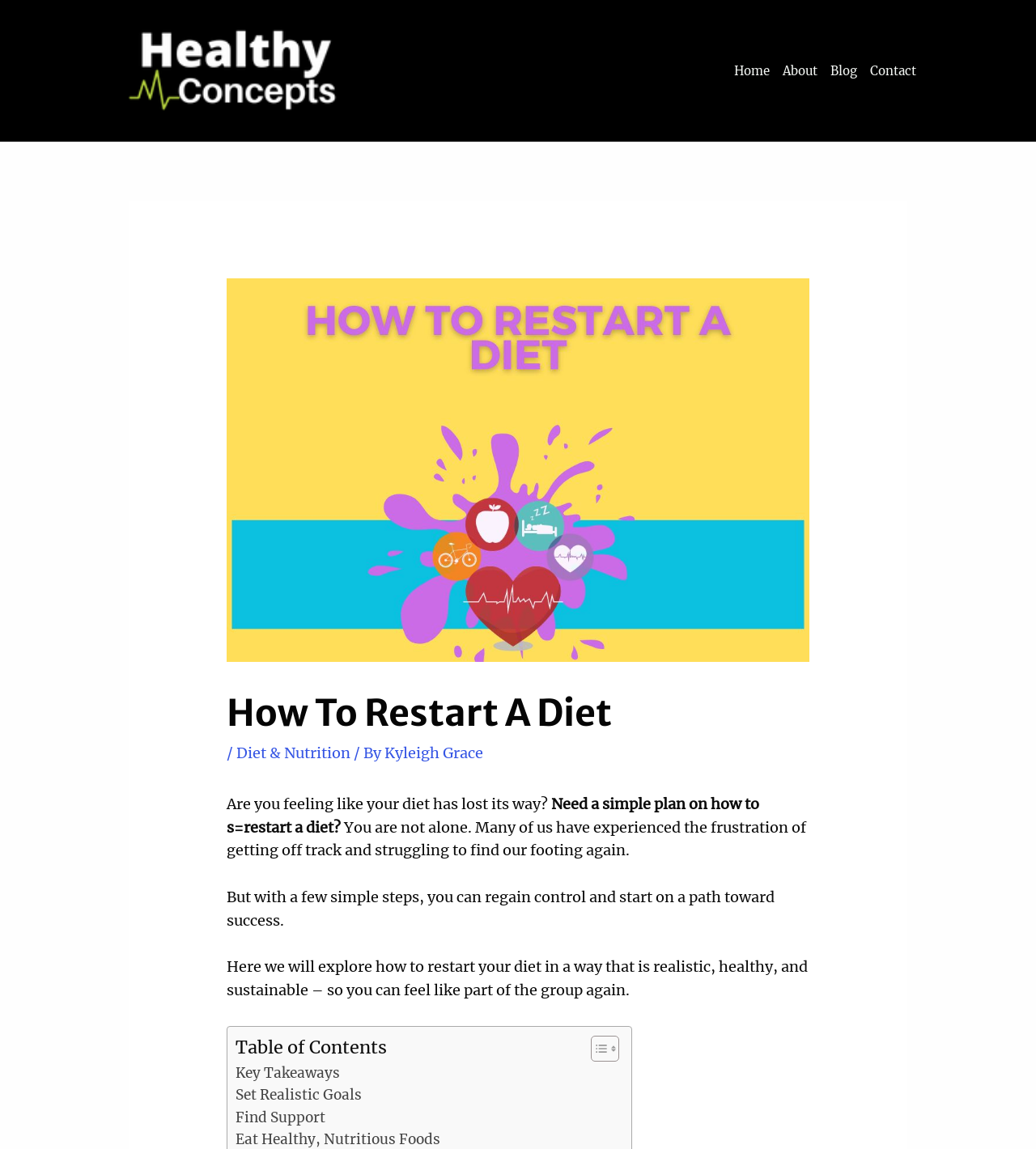Provide the bounding box coordinates for the area that should be clicked to complete the instruction: "Click on the 'Home' link".

[0.702, 0.031, 0.749, 0.092]